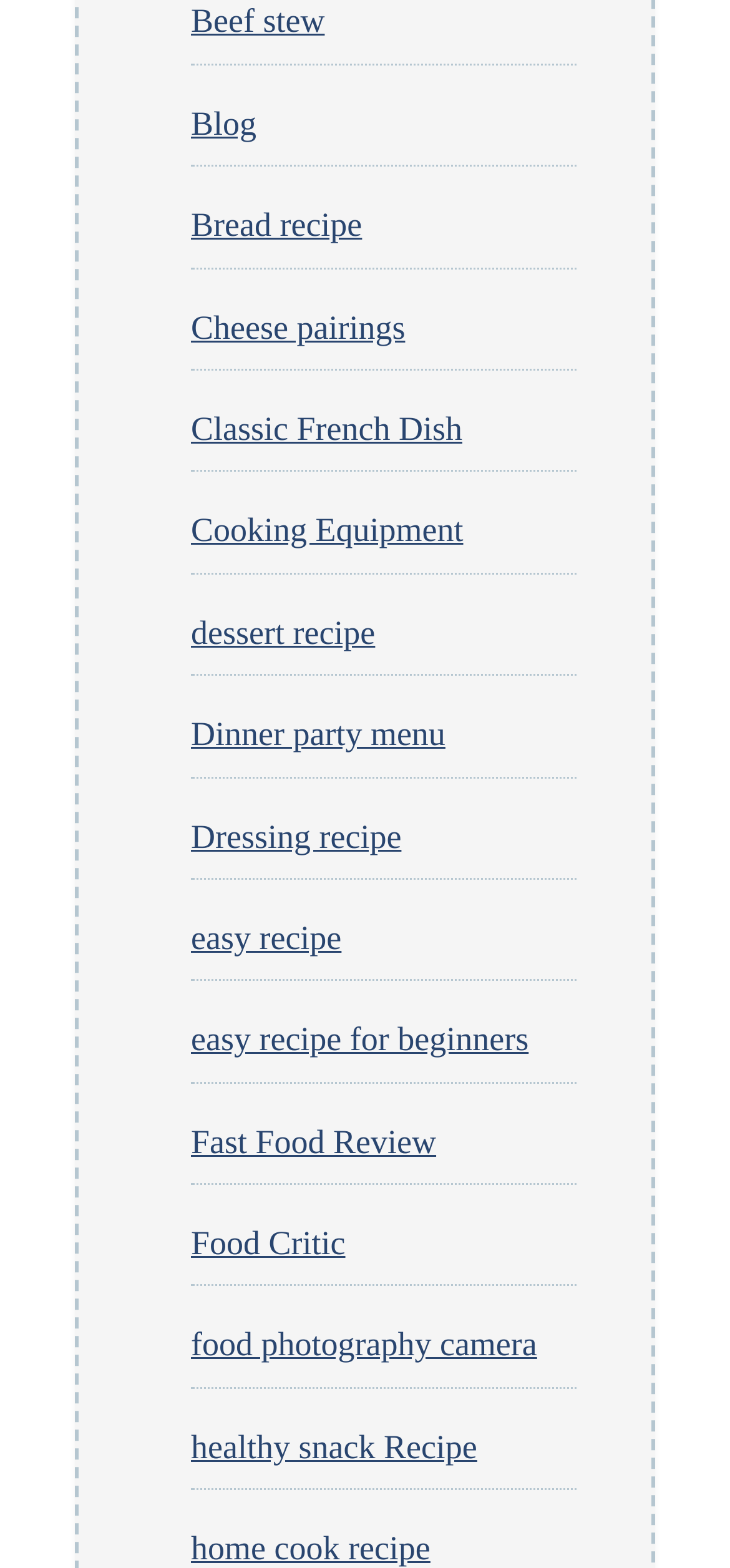Locate the bounding box coordinates of the area that needs to be clicked to fulfill the following instruction: "Visit the Blog". The coordinates should be in the format of four float numbers between 0 and 1, namely [left, top, right, bottom].

[0.262, 0.067, 0.351, 0.09]